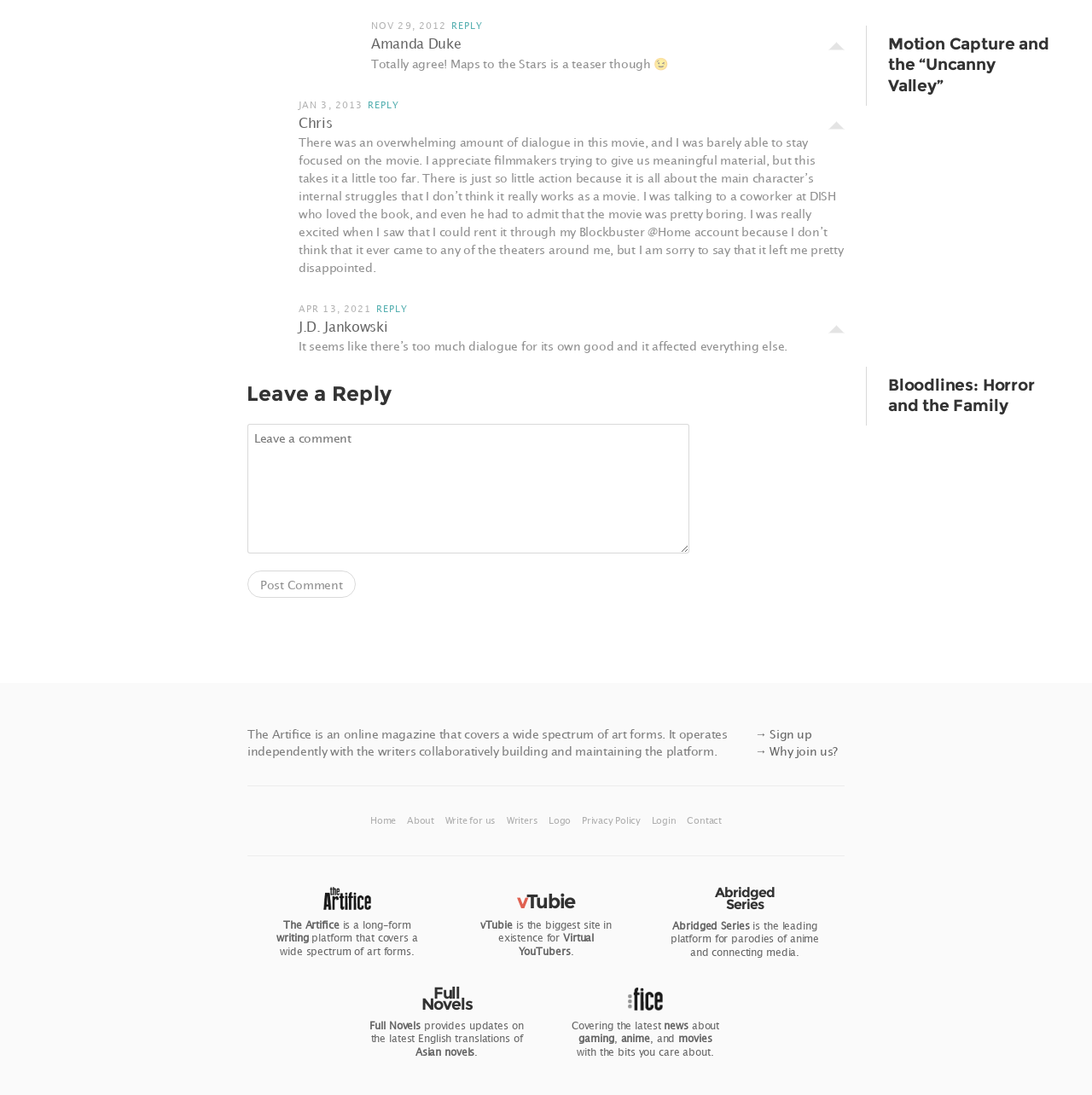Give a one-word or short phrase answer to the question: 
How many reply links are on this webpage?

5